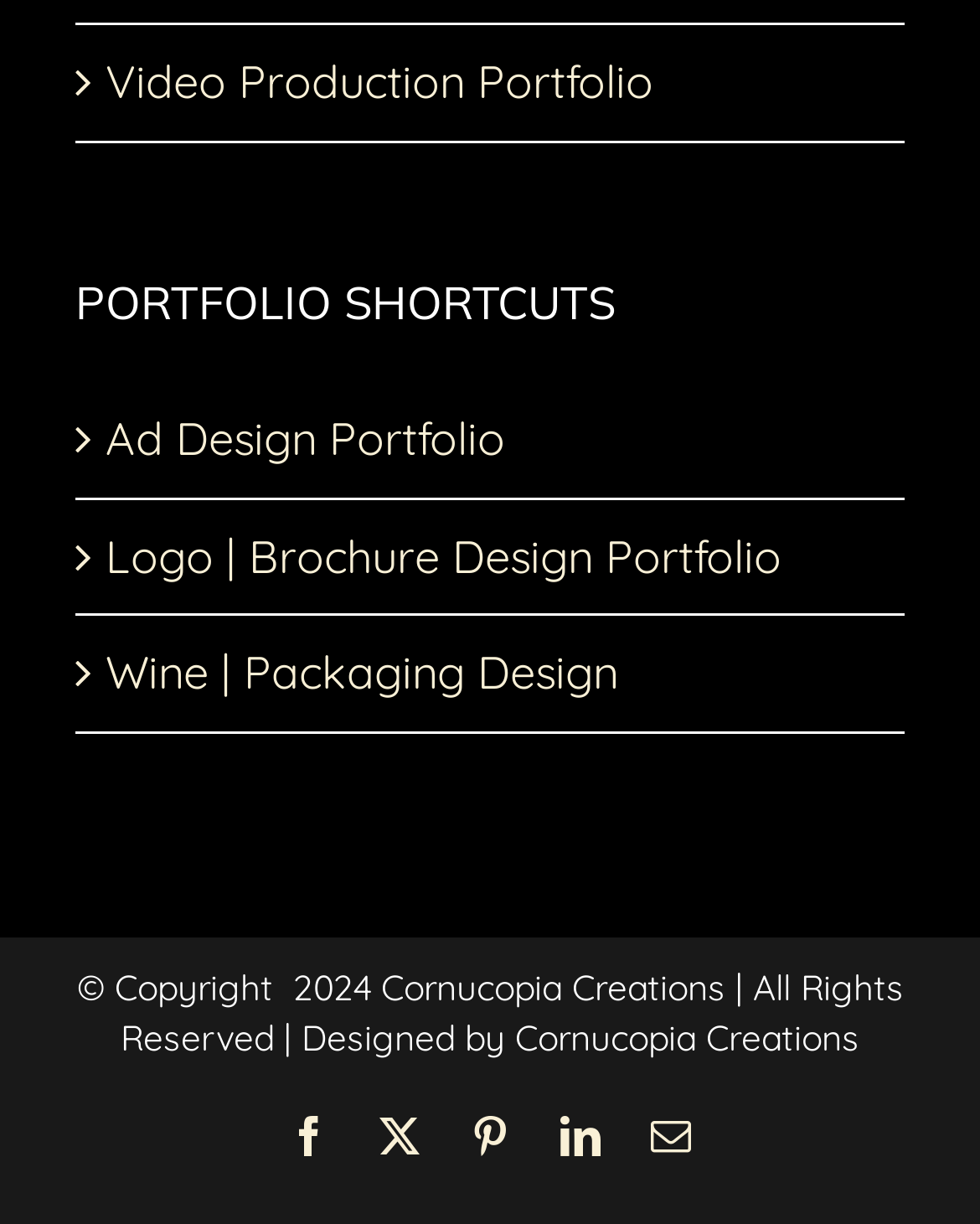From the image, can you give a detailed response to the question below:
What is the type of content in the 'PORTFOLIO SHORTCUTS' section?

I analyzed the 'PORTFOLIO SHORTCUTS' section and found that it contains links to different portfolios, such as 'Video Production Portfolio', 'Ad Design Portfolio', and so on. The type of content in this section is links.